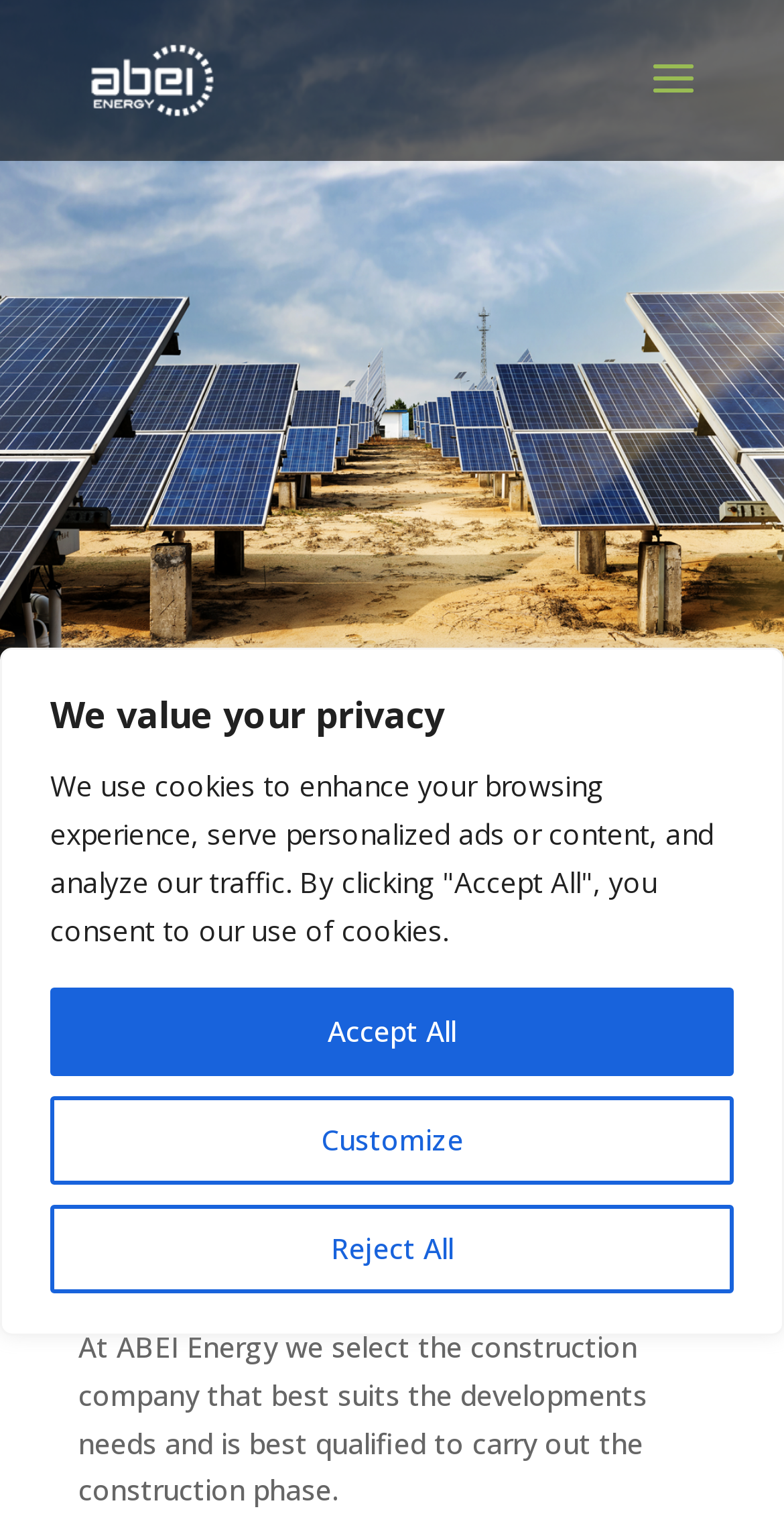What phase does the company carry out?
Give a one-word or short phrase answer based on the image.

construction phase